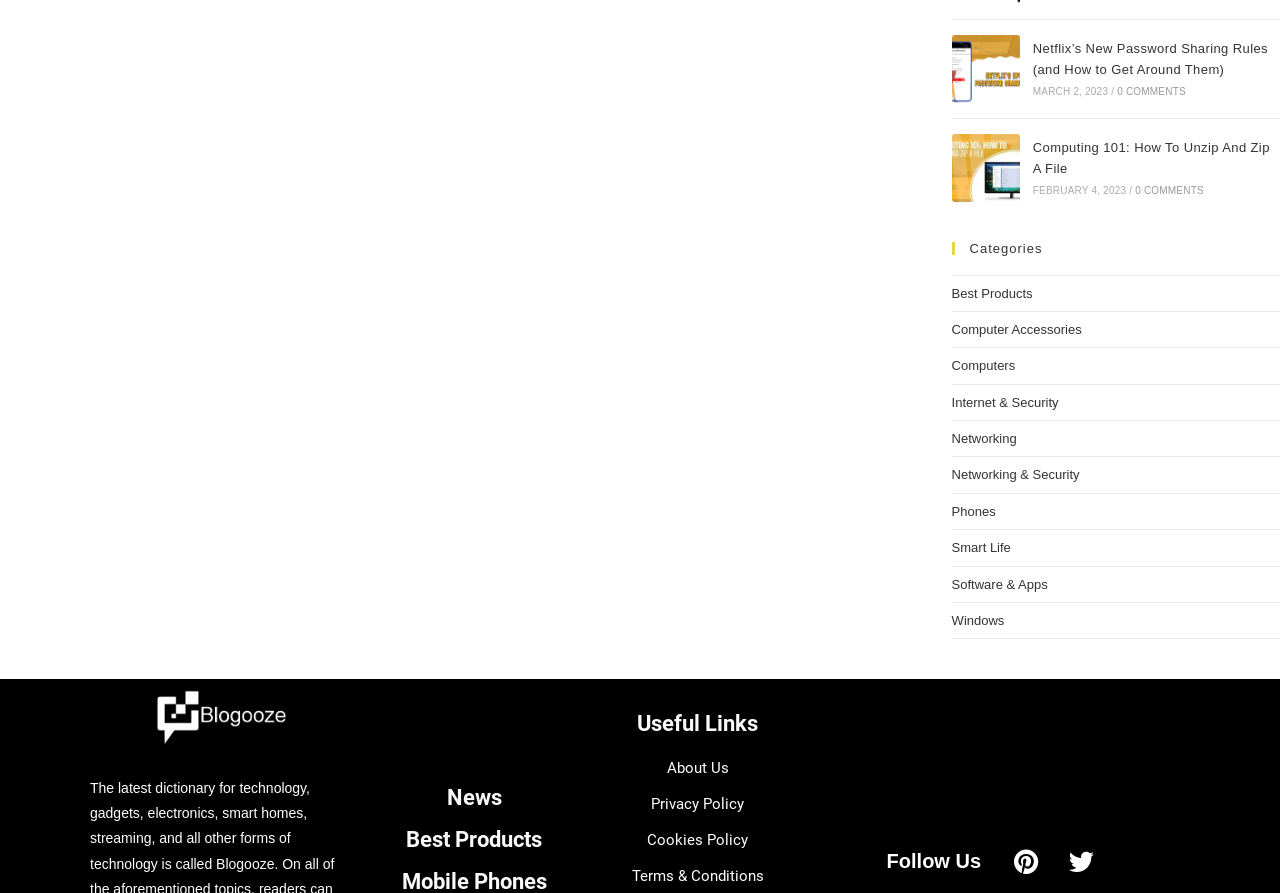Please find the bounding box coordinates of the element that must be clicked to perform the given instruction: "Browse the 'Best Products' category". The coordinates should be four float numbers from 0 to 1, i.e., [left, top, right, bottom].

[0.743, 0.32, 0.807, 0.337]